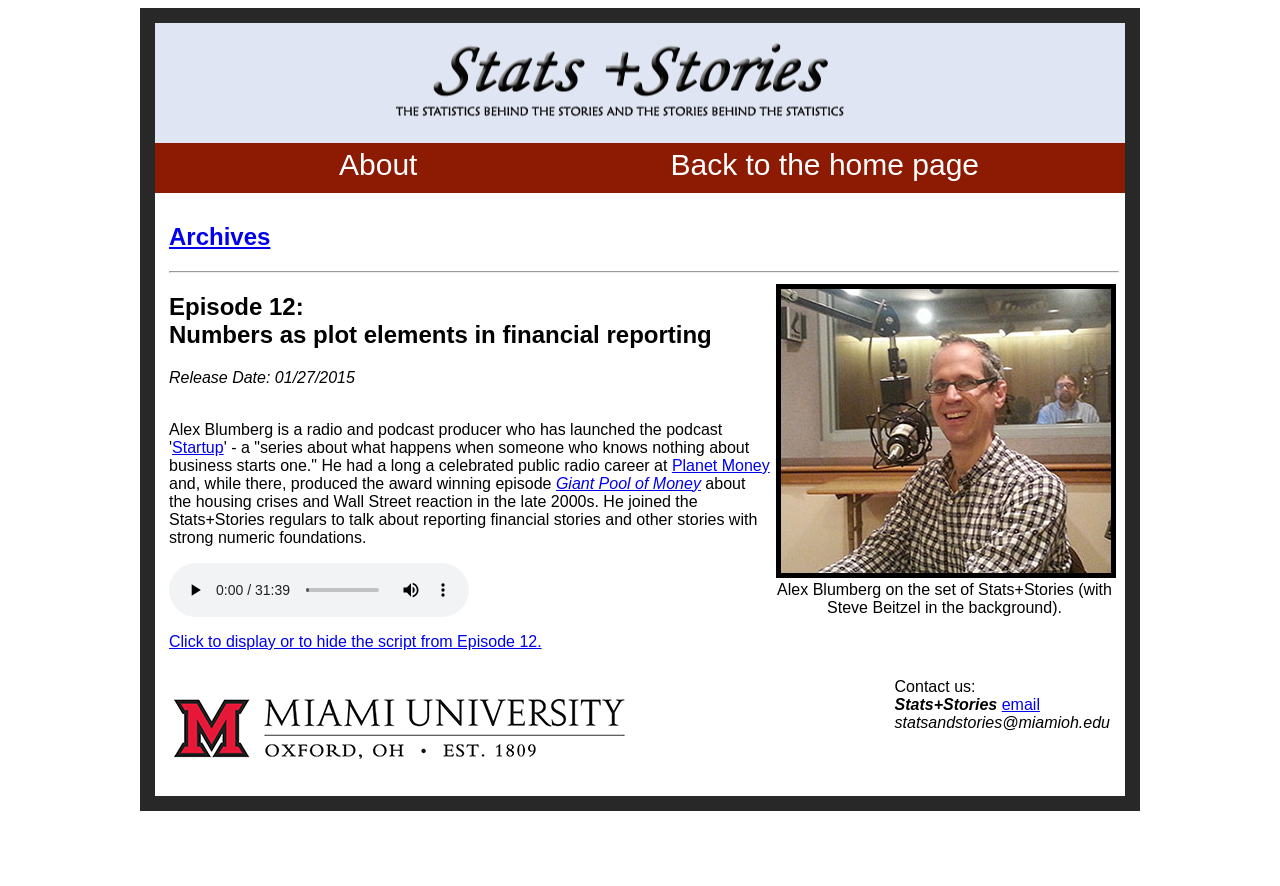Please identify the bounding box coordinates of the region to click in order to complete the task: "Visit the Miami University website". The coordinates must be four float numbers between 0 and 1, specified as [left, top, right, bottom].

[0.136, 0.855, 0.491, 0.874]